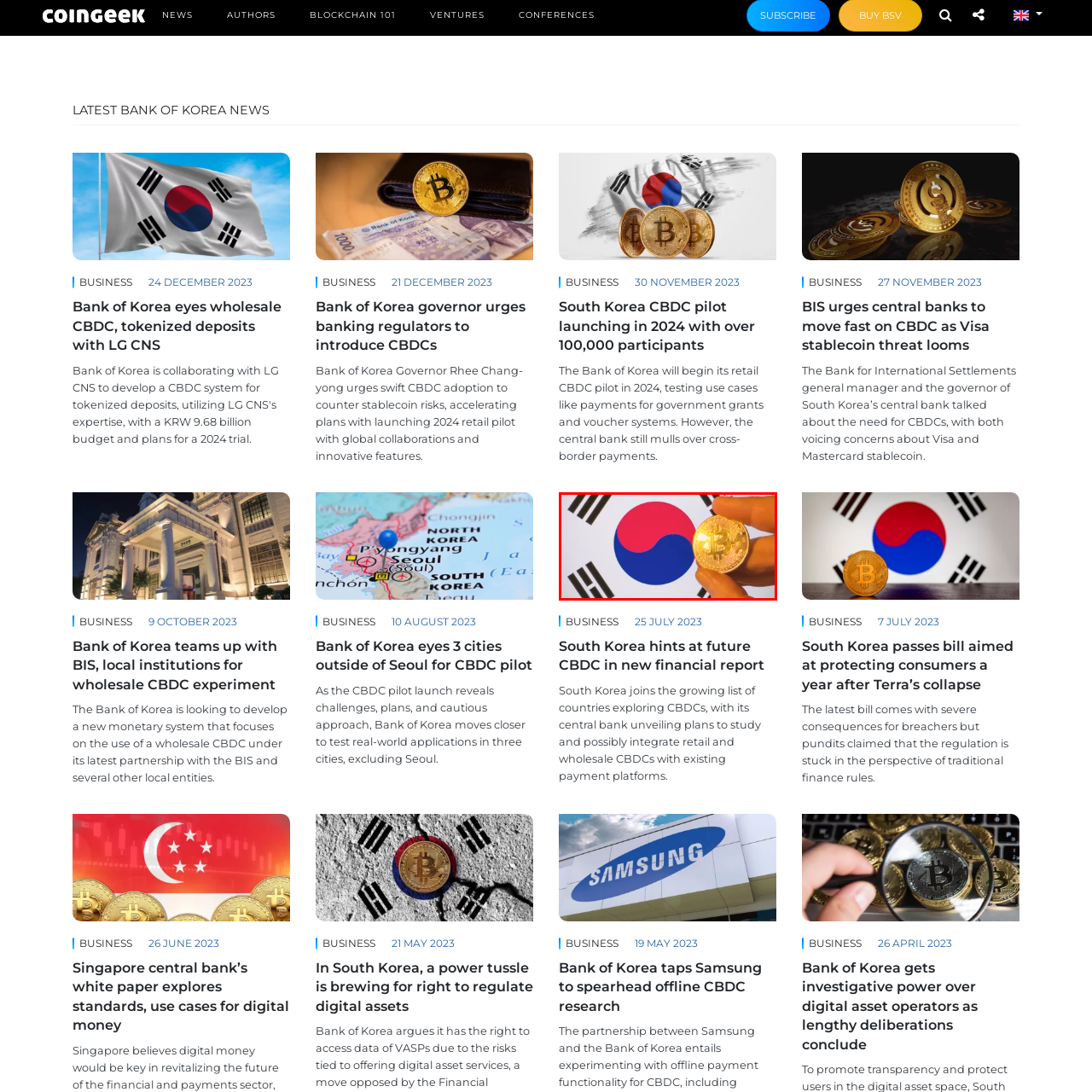What is the object being held in the hand?
Direct your attention to the image bordered by the red bounding box and answer the question in detail, referencing the image.

The question asks about the object being held in the hand in the image. Upon close inspection, it is clear that the hand is holding a physical golden Bitcoin, which is a cryptocurrency. Therefore, the answer is a golden Bitcoin.